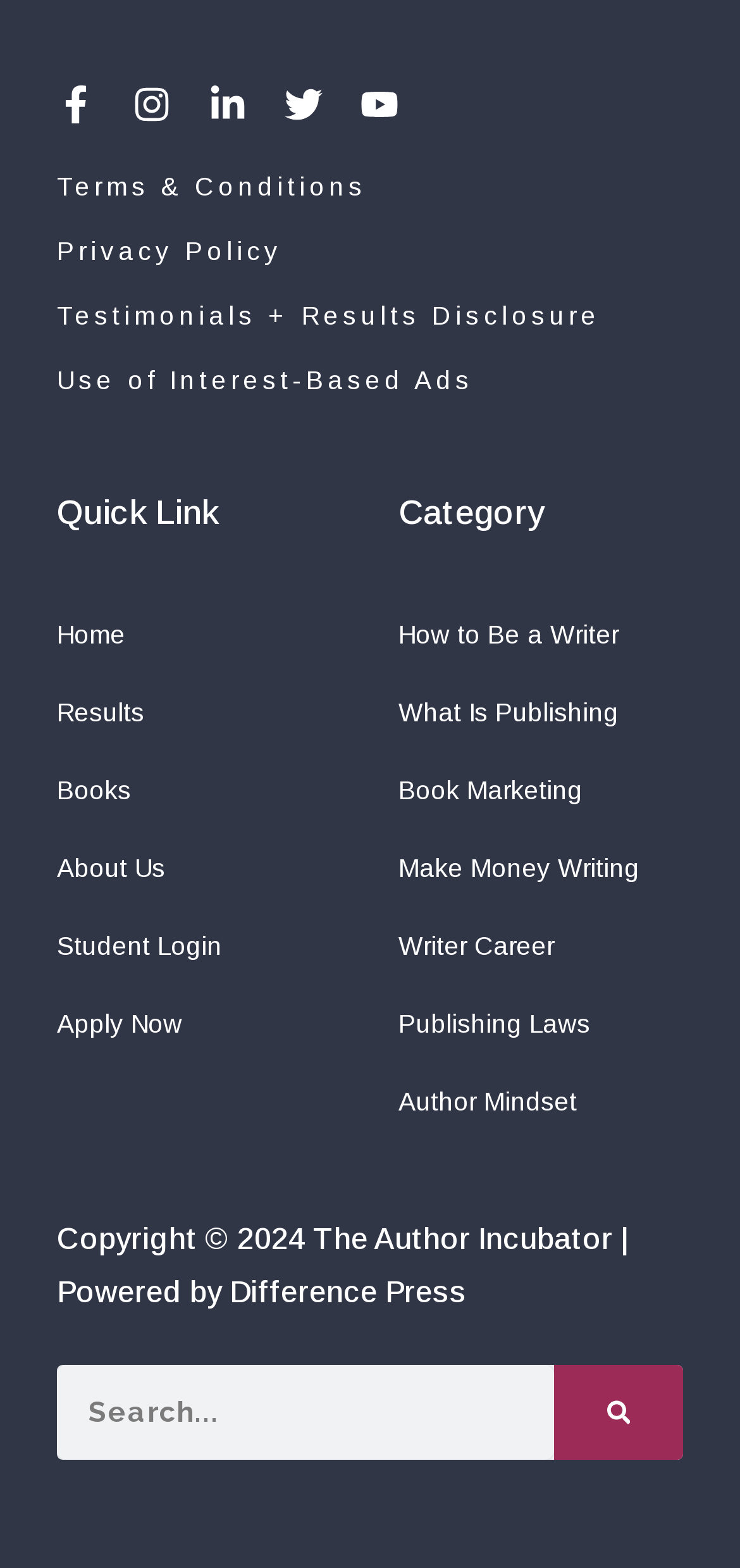Determine the bounding box coordinates of the region that needs to be clicked to achieve the task: "Go to Facebook page".

[0.077, 0.054, 0.128, 0.078]